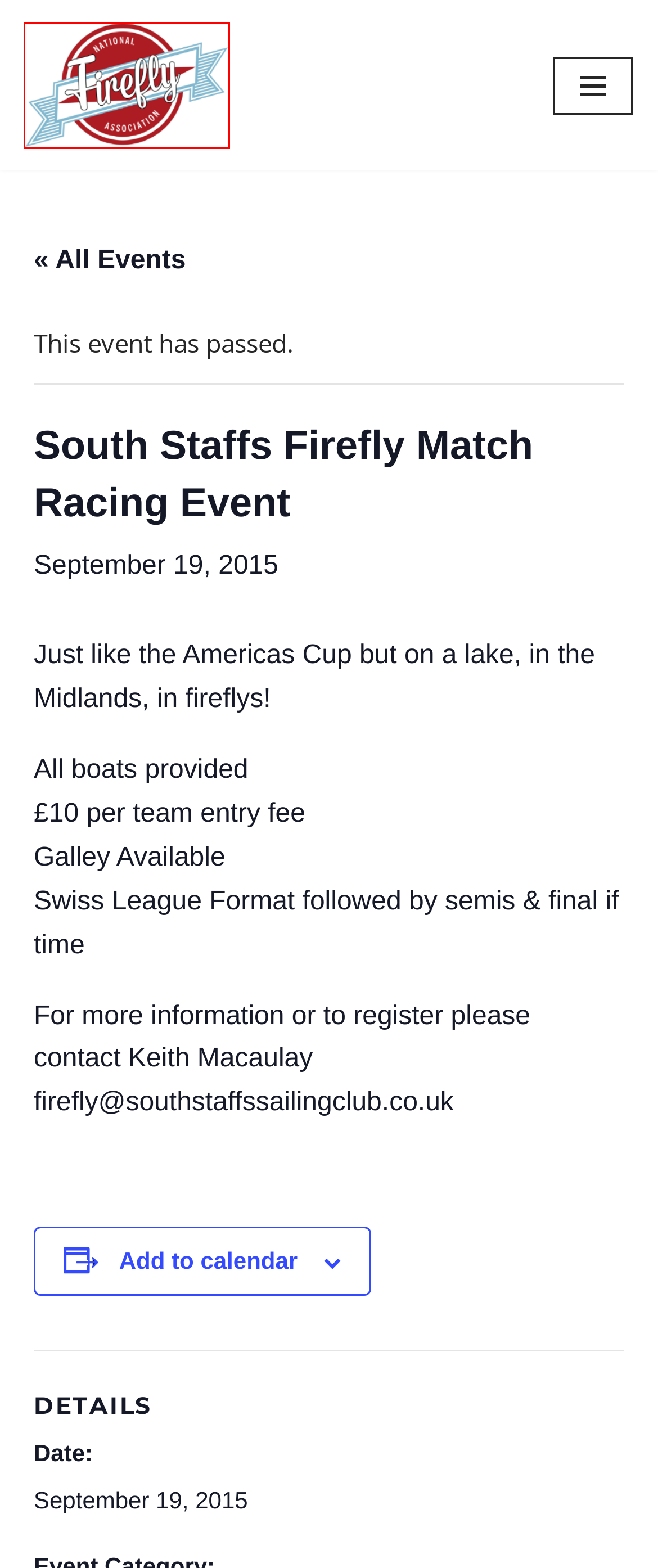You have been given a screenshot of a webpage, where a red bounding box surrounds a UI element. Identify the best matching webpage description for the page that loads after the element in the bounding box is clicked. Options include:
A. Upcoming Events › Match Racing ›  – National Firefly Association
B. Red Yeti Digital – Coming soon
C. Events from July 6 – November 3 – National Firefly Association
D. Barts Bash - National Firefly Association
E. Terms and conditions - National Firefly Association
F. Cookies - National Firefly Association
G. Acceptable use - National Firefly Association
H. Welcome to the National Firefly Association

H